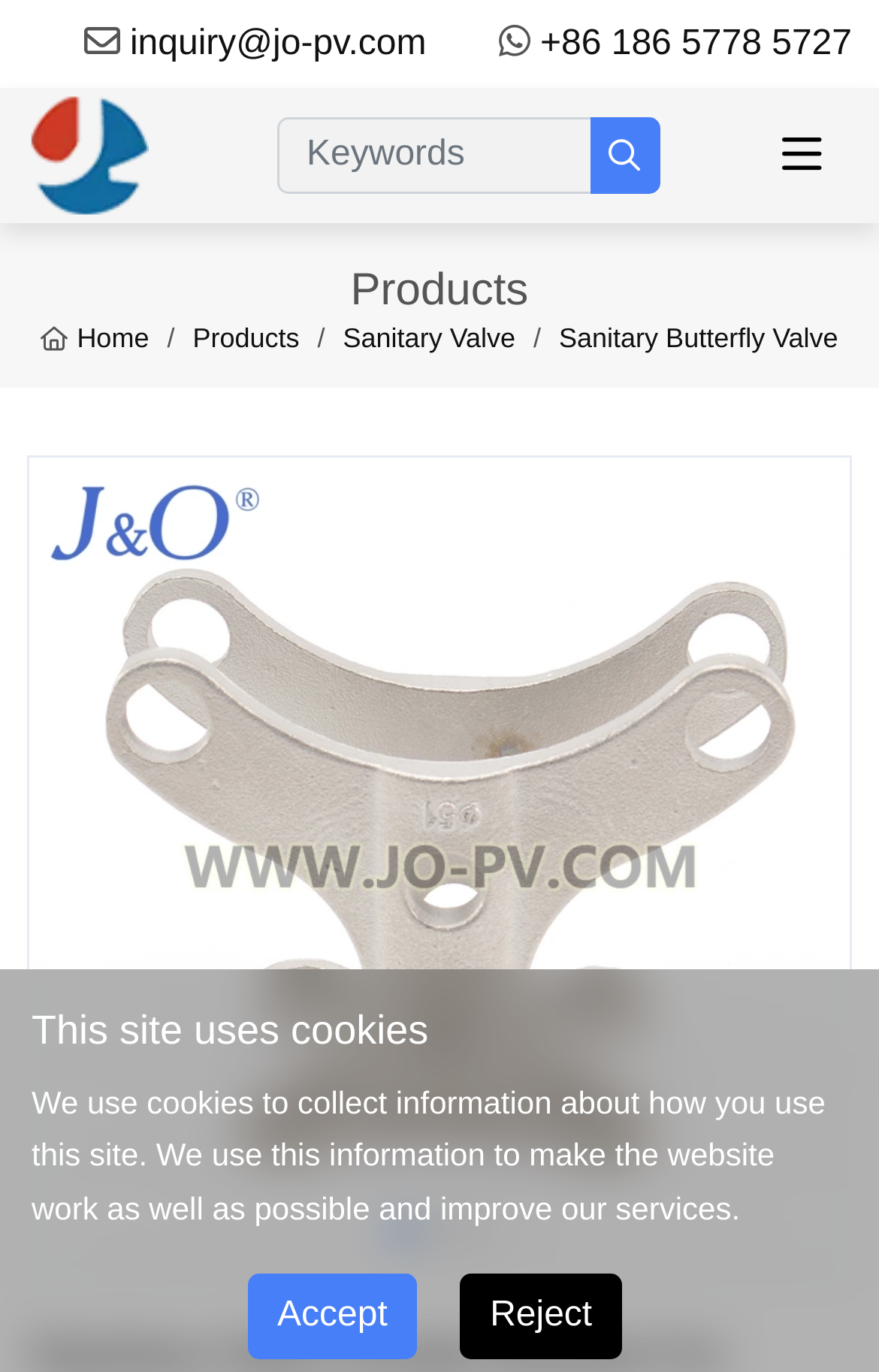Please identify the bounding box coordinates of the element on the webpage that should be clicked to follow this instruction: "contact us via email". The bounding box coordinates should be given as four float numbers between 0 and 1, formatted as [left, top, right, bottom].

[0.148, 0.018, 0.485, 0.046]